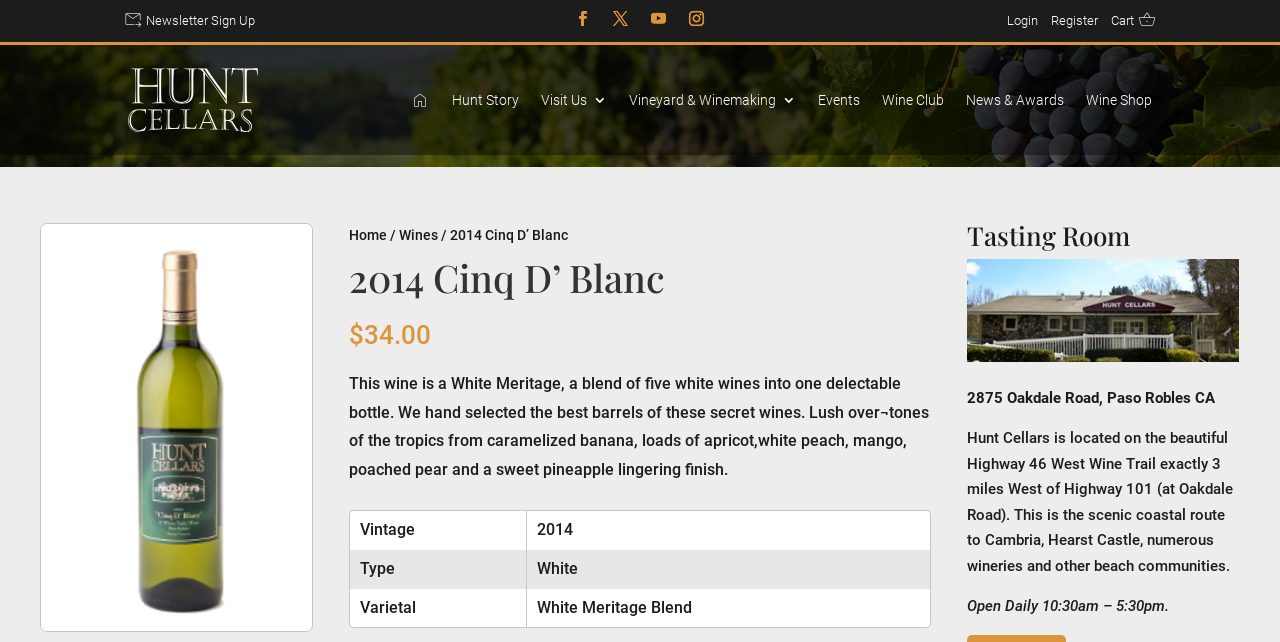Create a detailed summary of all the visual and textual information on the webpage.

The webpage is about the 2014 Cinq D' Blanc wine from Hunt Cellars. At the top, there are several links, including "forward_to_inbox Newsletter Sign Up", social media icons, "Login", "Register", and "Cart shopping_basket". Below these links, there is a navigation menu with options like "home", "Hunt Story", "Visit Us", "Vineyard & Winemaking", "Events", "Wine Club", "News & Awards", and "Wine Shop".

On the left side, there is a breadcrumb navigation showing the path "Home > Wines > 2014 Cinq D' Blanc". Below this, there is a heading "2014 Cinq D' Blanc" followed by the wine's price, "$34.00". A descriptive text about the wine is provided, mentioning its characteristics and flavors.

To the right of the wine description, there is a table with three rows, displaying information about the wine, including its vintage, type, and varietal.

Further down the page, there is a section about the Tasting Room, with a heading "Tasting Room" and the address "2875 Oakdale Road, Paso Robles CA". A paragraph provides directions to the location, and another paragraph lists the opening hours, "Open Daily 10:30am – 5:30pm."